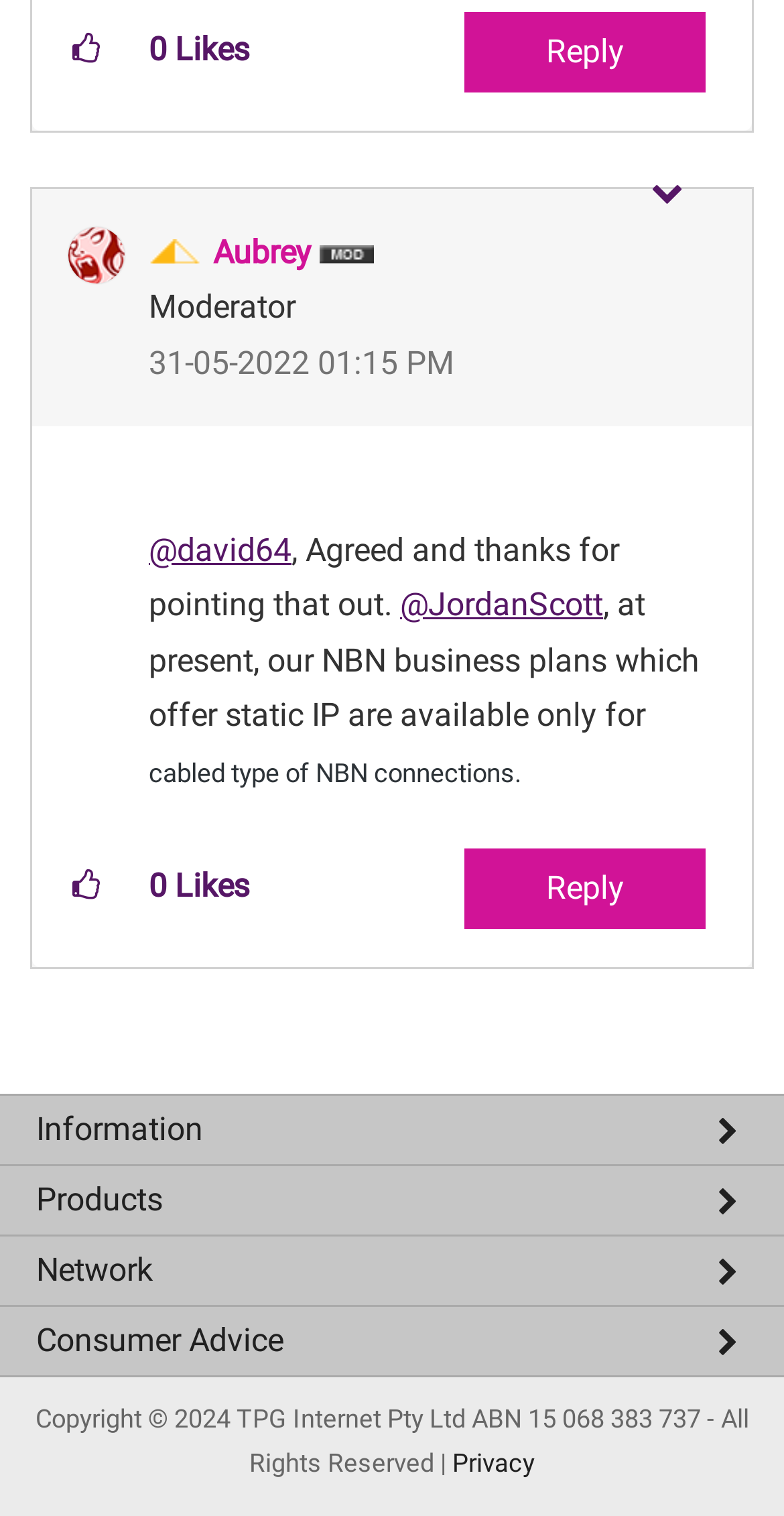Please locate the bounding box coordinates of the element that needs to be clicked to achieve the following instruction: "Click the link to reply.". The coordinates should be four float numbers between 0 and 1, i.e., [left, top, right, bottom].

[0.592, 0.56, 0.9, 0.613]